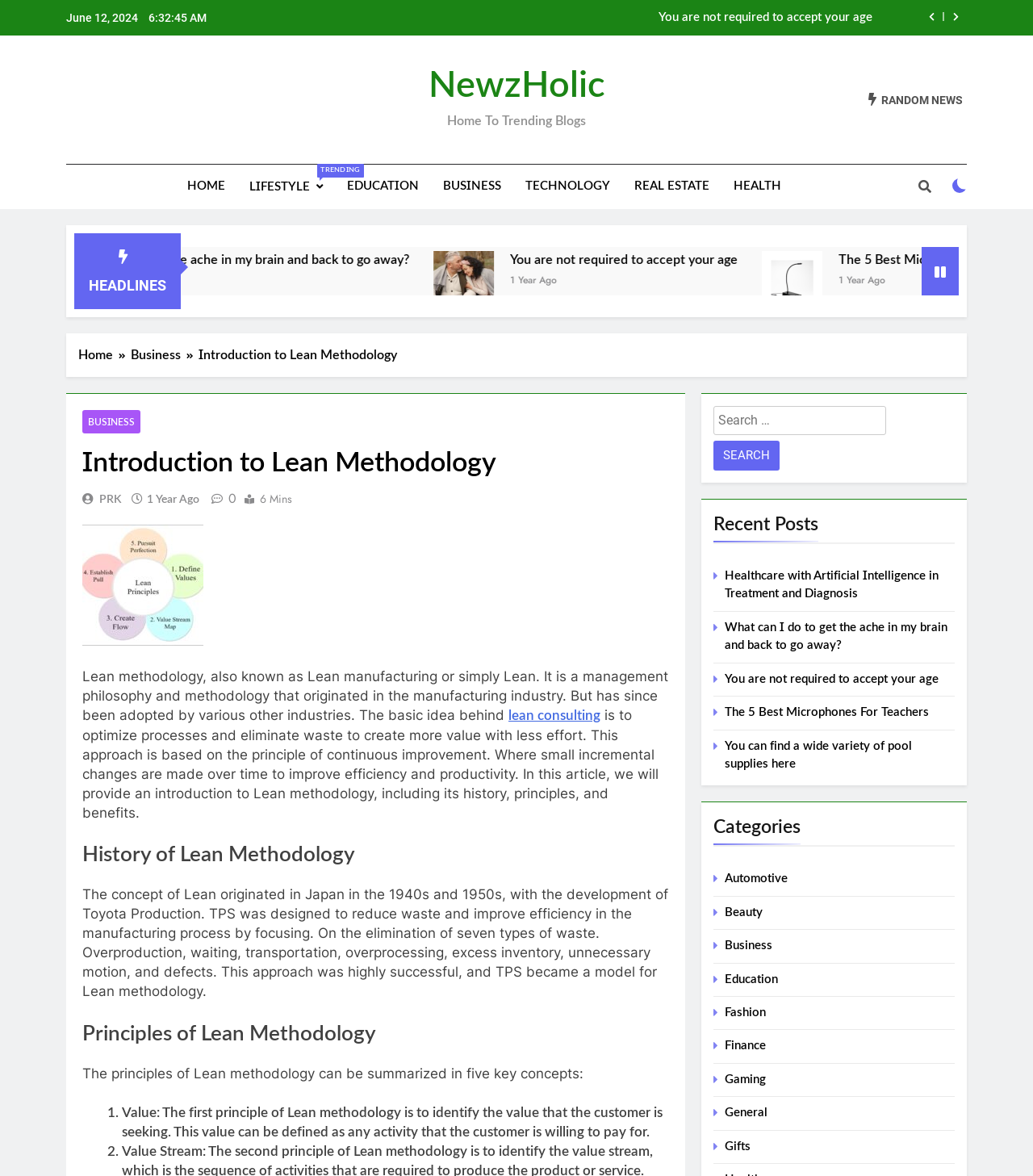What is the main topic of the article?
Based on the screenshot, provide your answer in one word or phrase.

Introduction to Lean Methodology